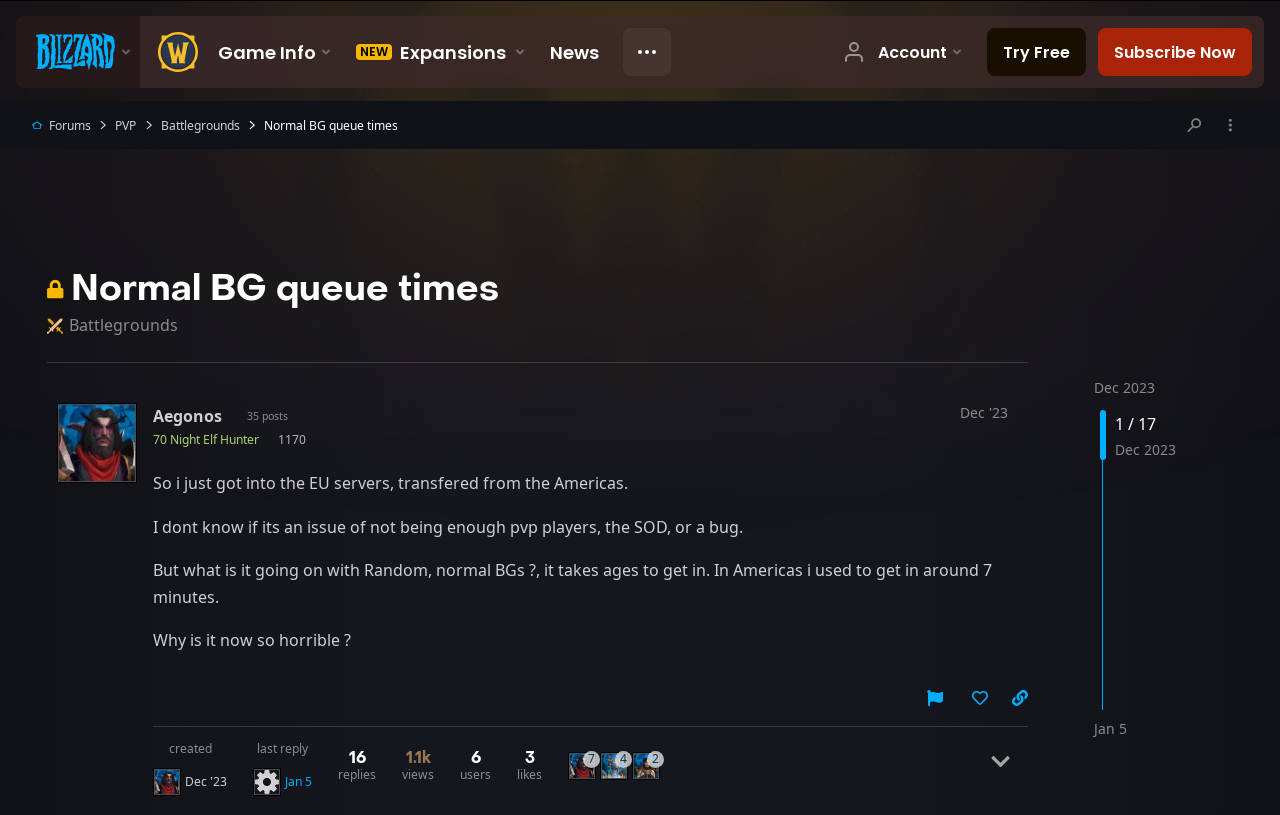Kindly provide the bounding box coordinates of the section you need to click on to fulfill the given instruction: "Search for topics, posts, users, or categories".

[0.919, 0.131, 0.947, 0.176]